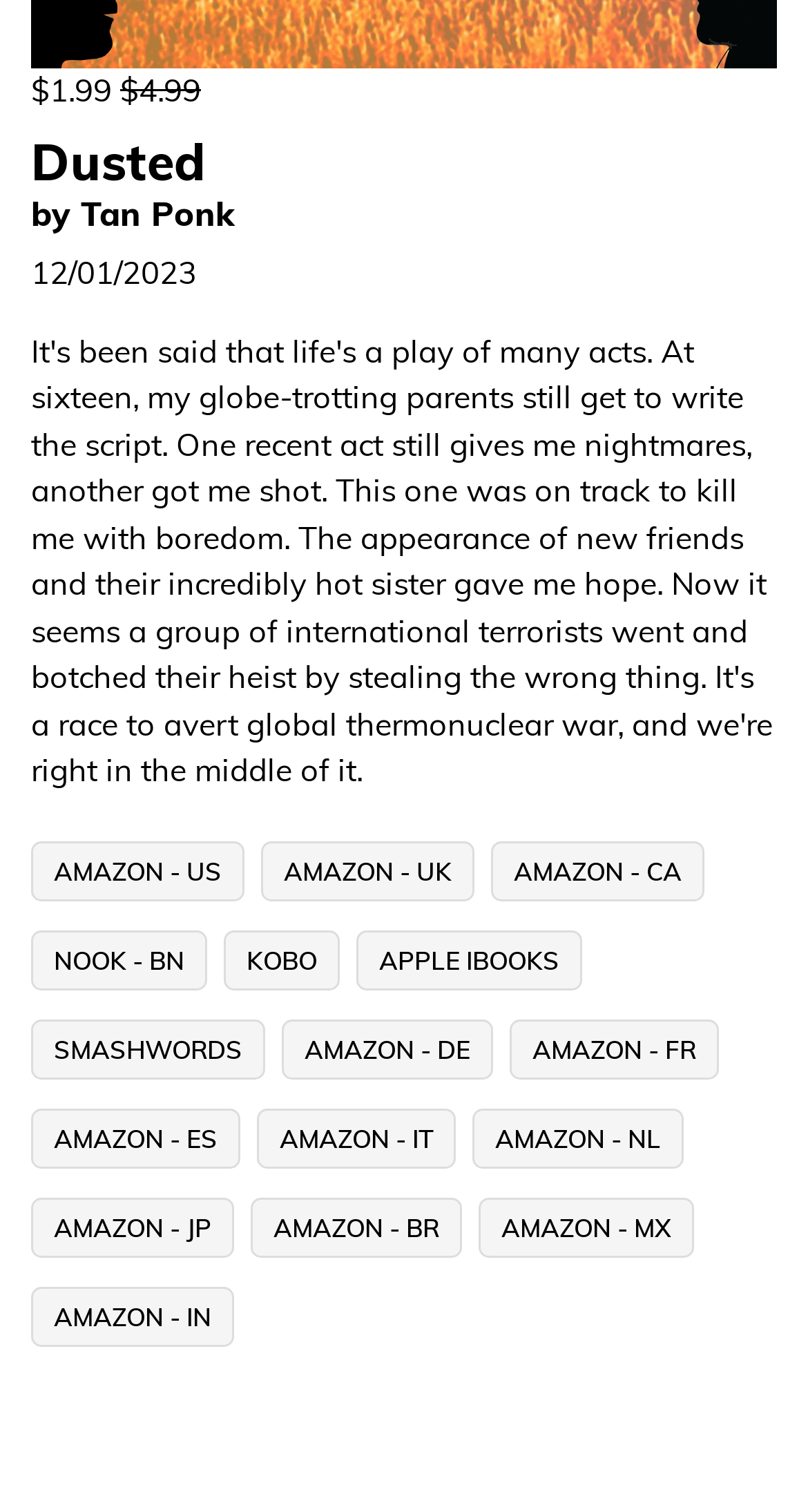Provide a brief response to the question below using a single word or phrase: 
How many e-book platforms are listed?

8